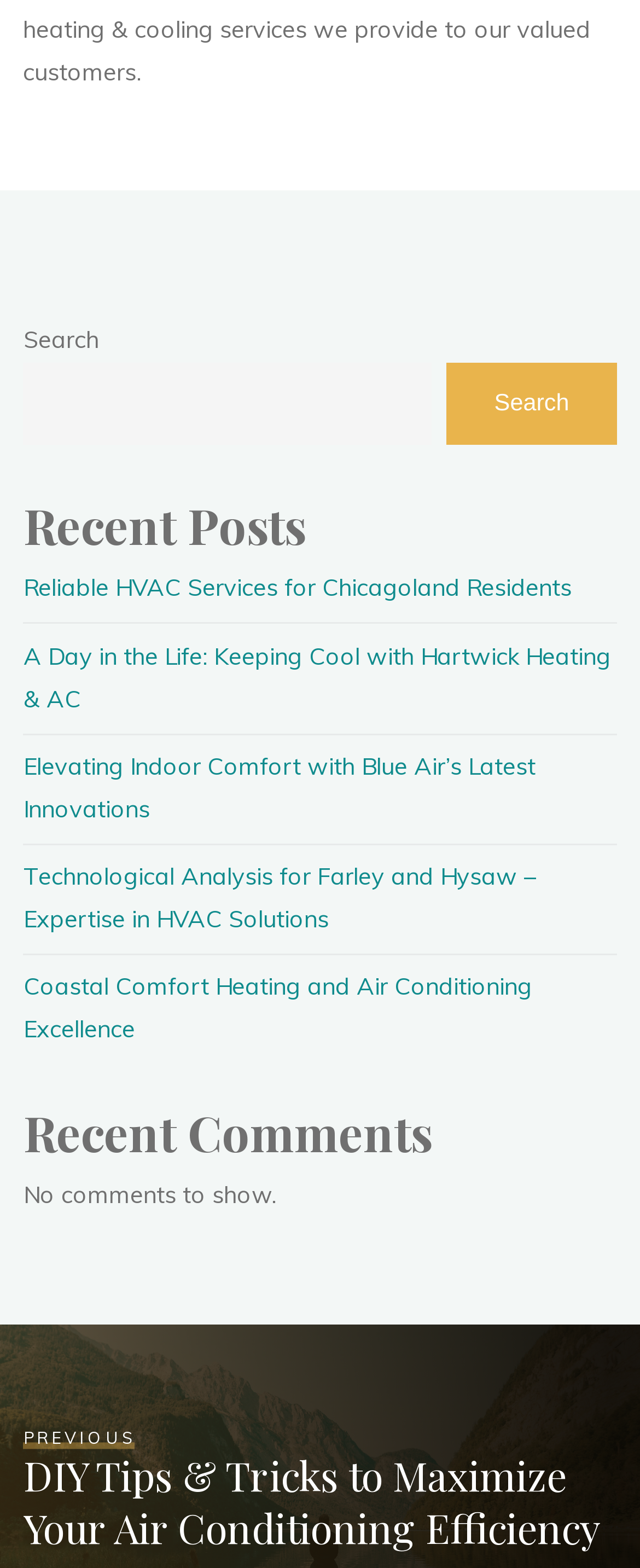What is the purpose of the search box?
Using the image as a reference, give an elaborate response to the question.

The search box is located at the top of the webpage, and it has a button with the text 'Search'. This suggests that the search box is intended for users to input keywords or phrases to search for specific content within the website.